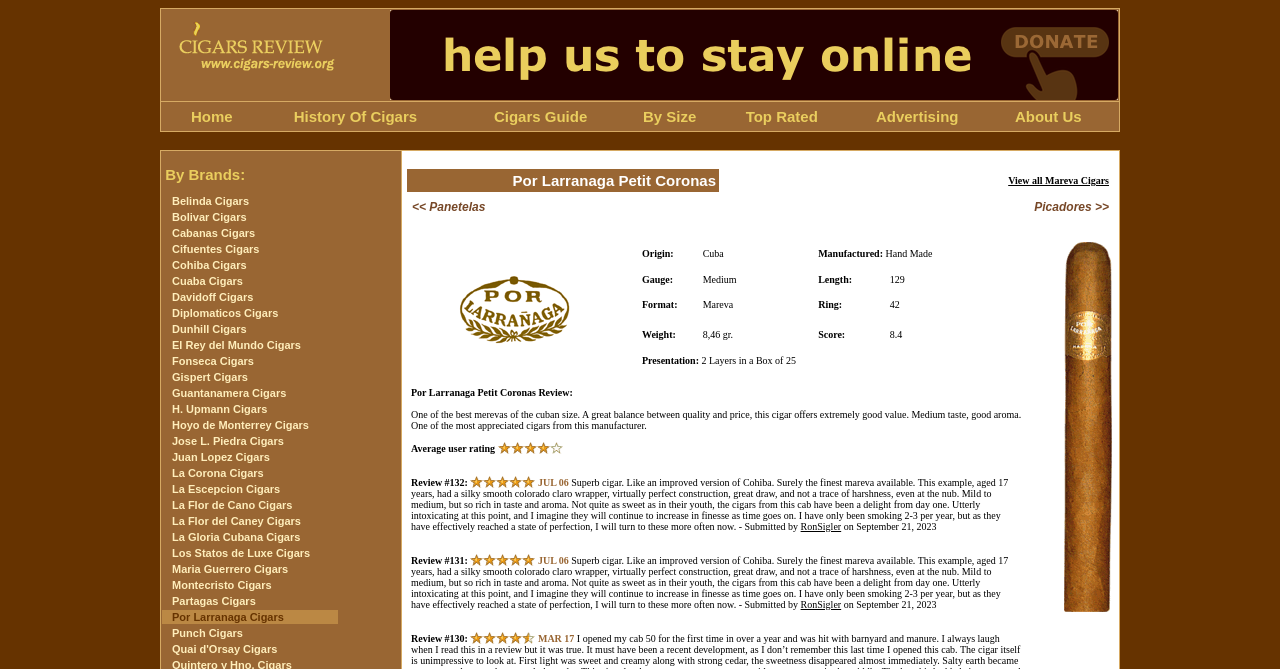Locate the bounding box coordinates of the clickable area needed to fulfill the instruction: "Learn about Belinda Cigars".

[0.126, 0.288, 0.265, 0.312]